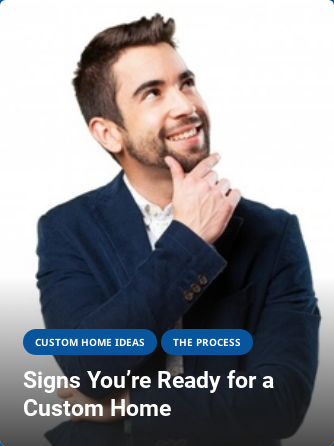What is the man wearing on his upper body?
Give a detailed and exhaustive answer to the question.

The man's attire can be observed, and it consists of a dark-colored blazer worn over a light-colored shirt, which contributes to his professional and modern aesthetic.